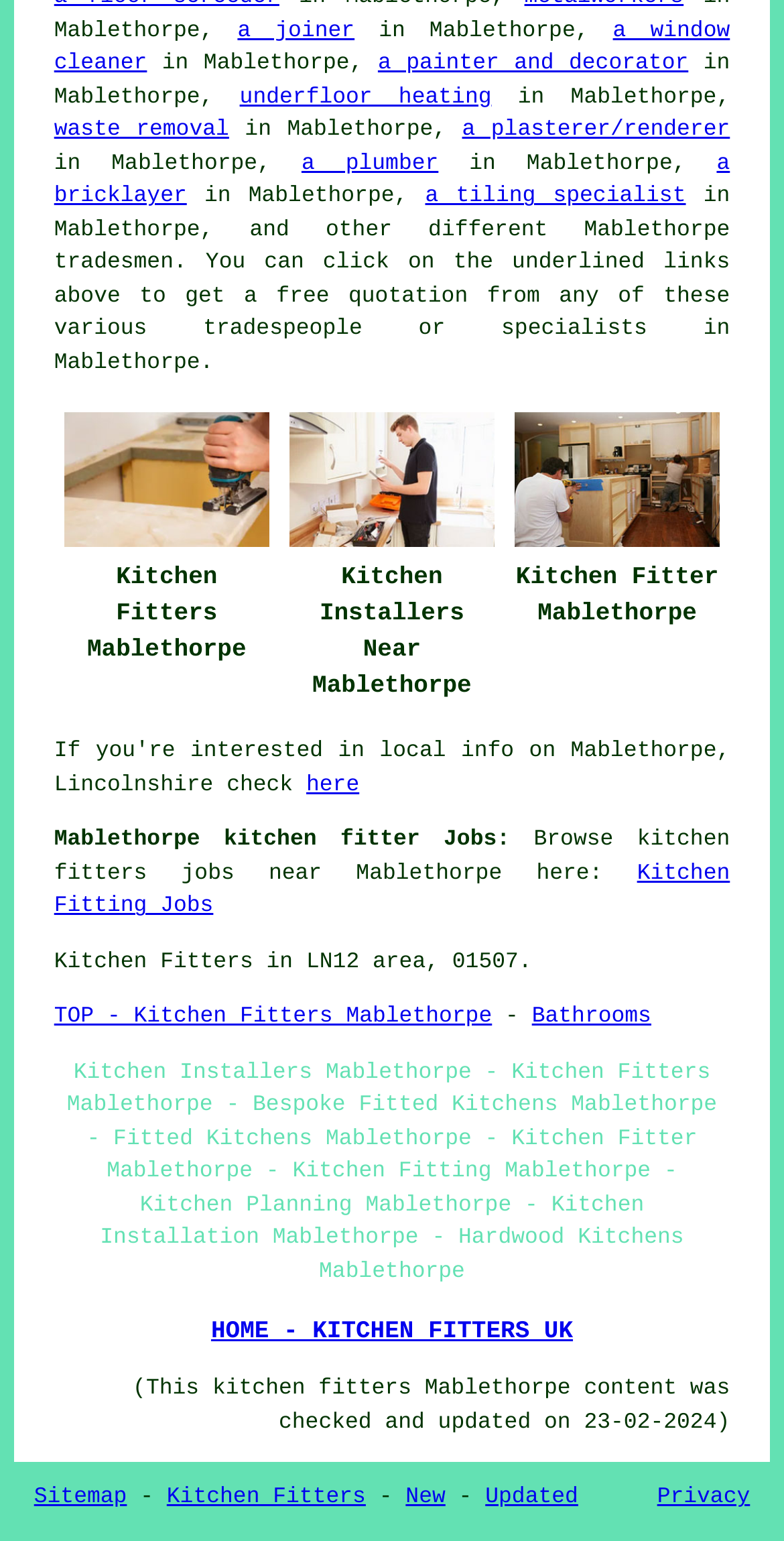Could you highlight the region that needs to be clicked to execute the instruction: "get a free quotation from a kitchen fitter"?

[0.306, 0.056, 0.627, 0.072]